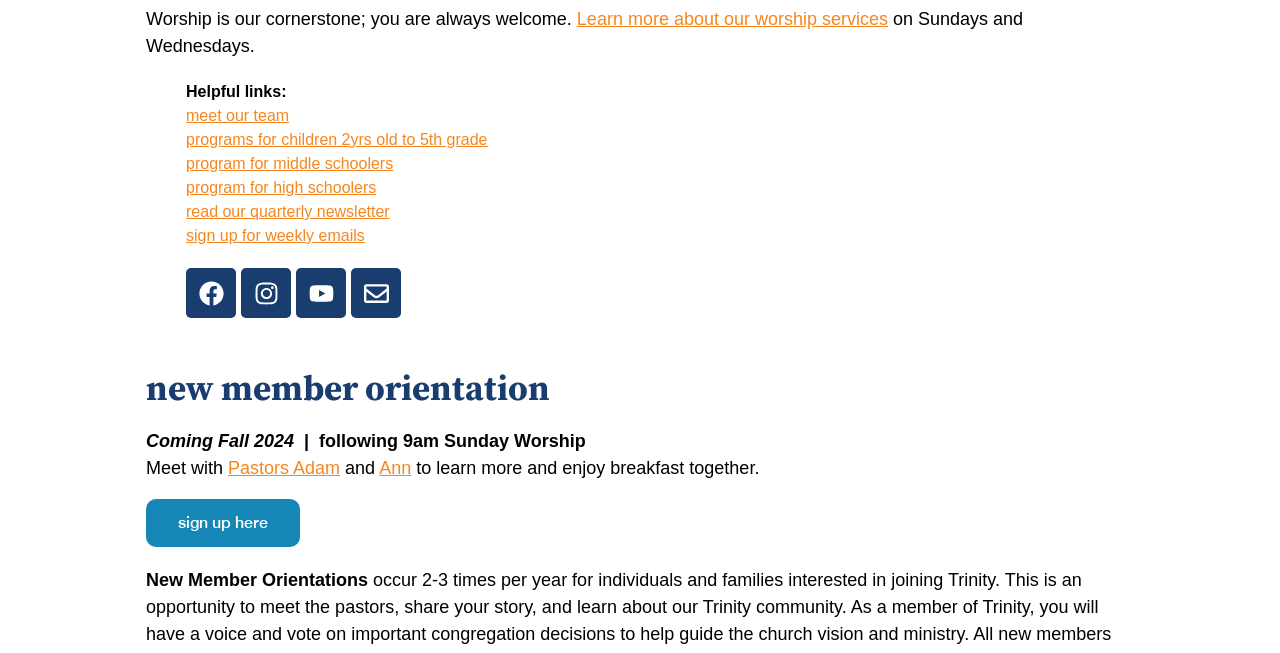What is the cornerstone of this community?
Please provide a comprehensive and detailed answer to the question.

The first static text element on the webpage mentions 'Worship is our cornerstone; you are always welcome.' This indicates that worship is the foundation or central aspect of this community.